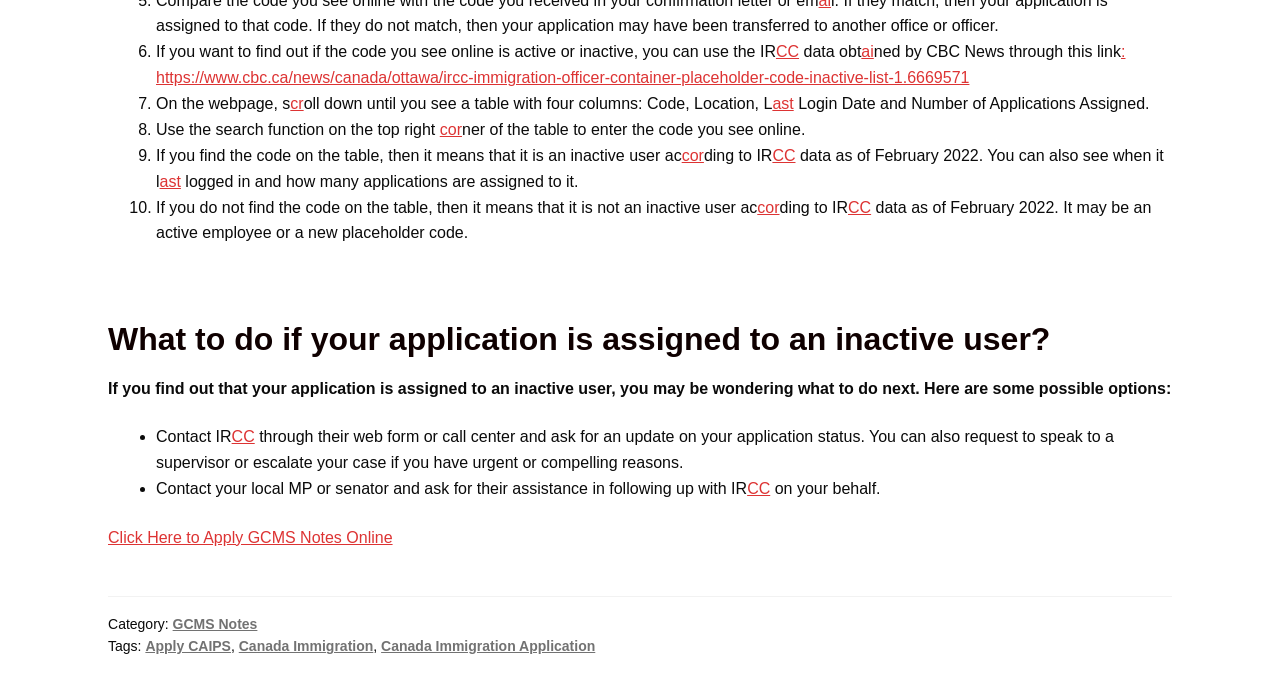How to find out if a code is active or inactive?
Give a one-word or short phrase answer based on the image.

Use IRCC immigration officer container placeholder code list